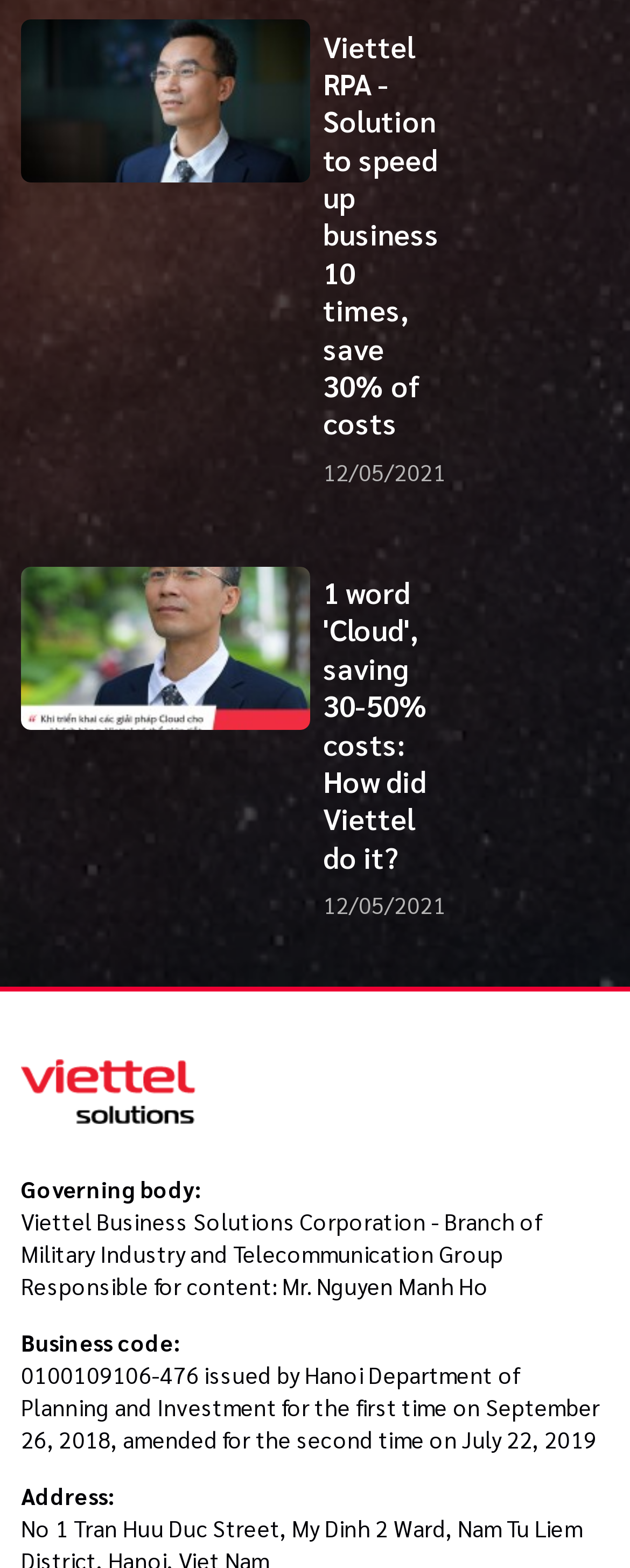What is the name of the corporation?
Provide a comprehensive and detailed answer to the question.

I found the name of the corporation by looking at the StaticText element with the text 'Viettel Business Solutions Corporation - Branch of Military Industry and Telecommunication Group' which is located under the 'Governing body:' heading.